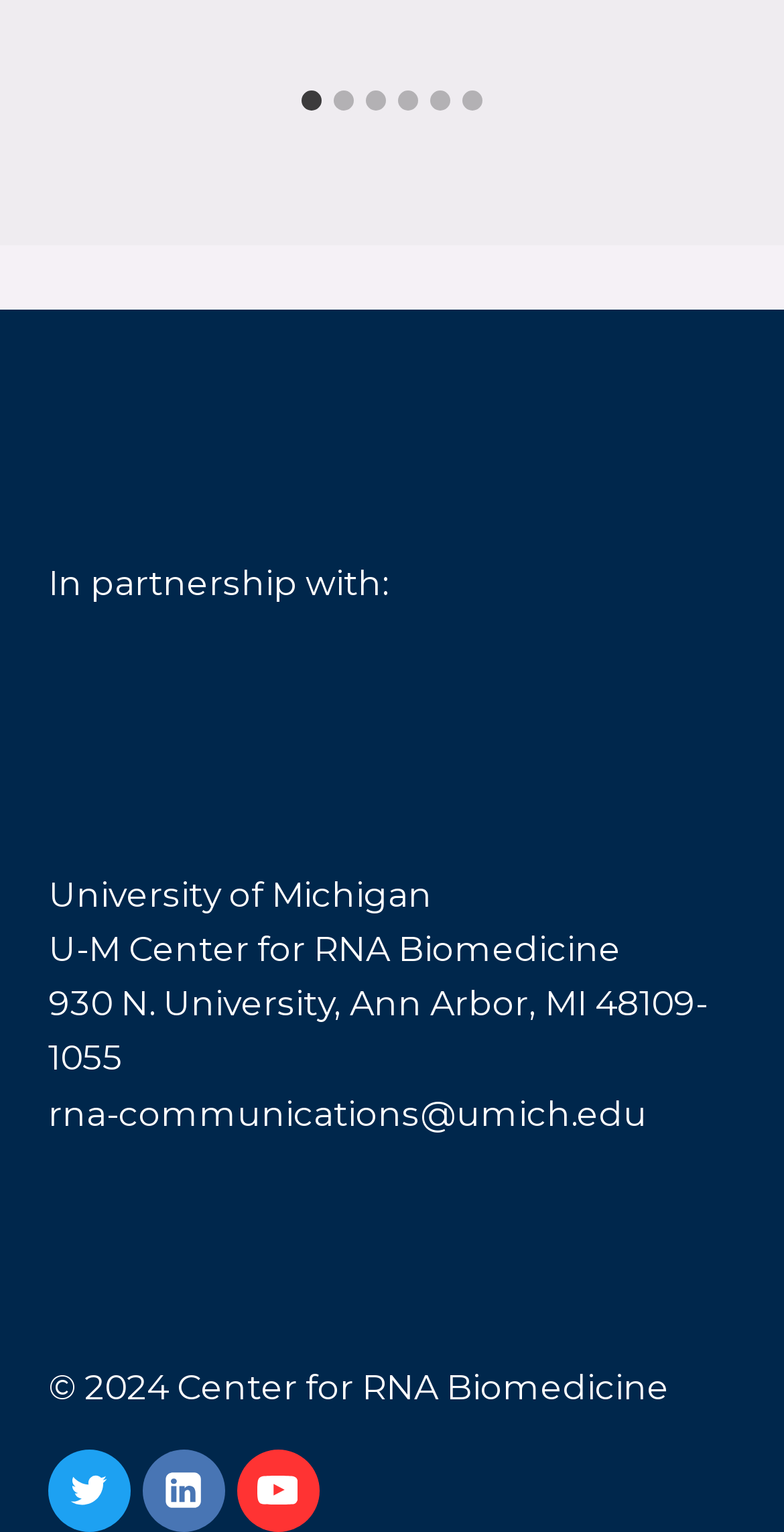Locate the bounding box coordinates of the element that should be clicked to fulfill the instruction: "Select slide 1".

[0.385, 0.059, 0.41, 0.072]